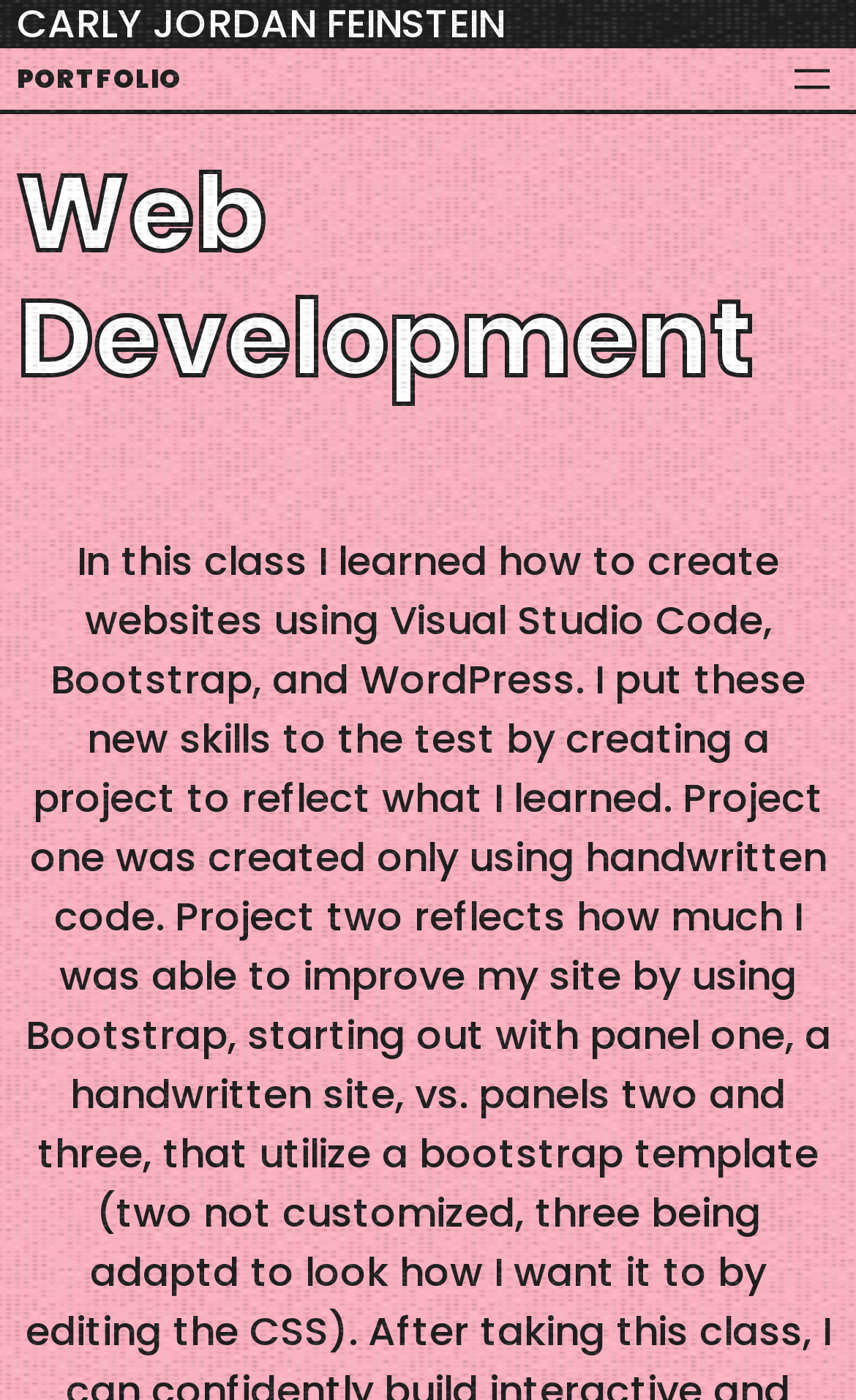How many levels of headings are used?
Please answer the question with as much detail as possible using the screenshot.

There are two levels of headings used on the webpage, the first level is 'CARLY JORDAN FEINSTEIN' and 'PORTFOLIO', and the second level is 'Web Development'.